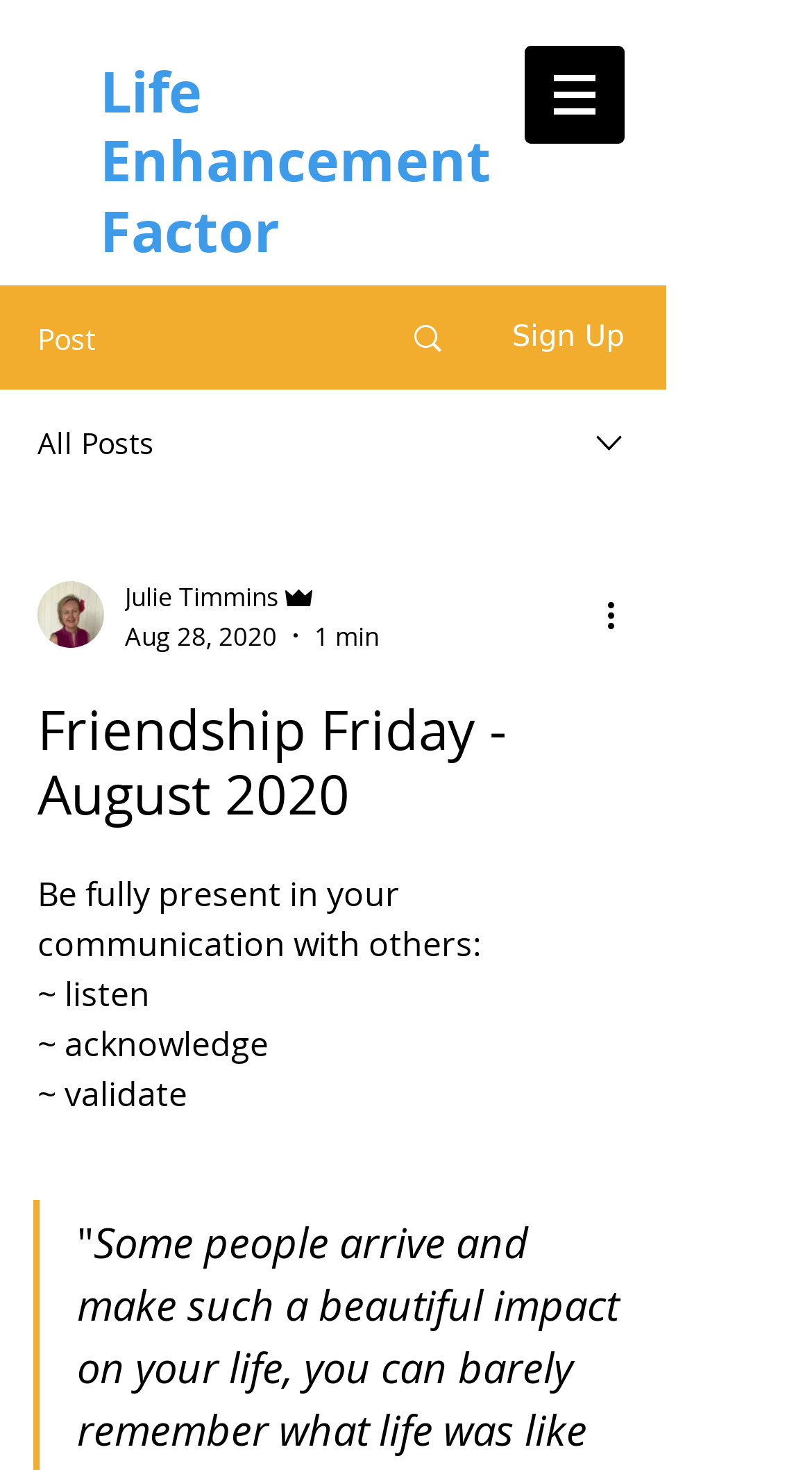What is the main heading of this webpage? Please extract and provide it.

Life Enhancement Factor